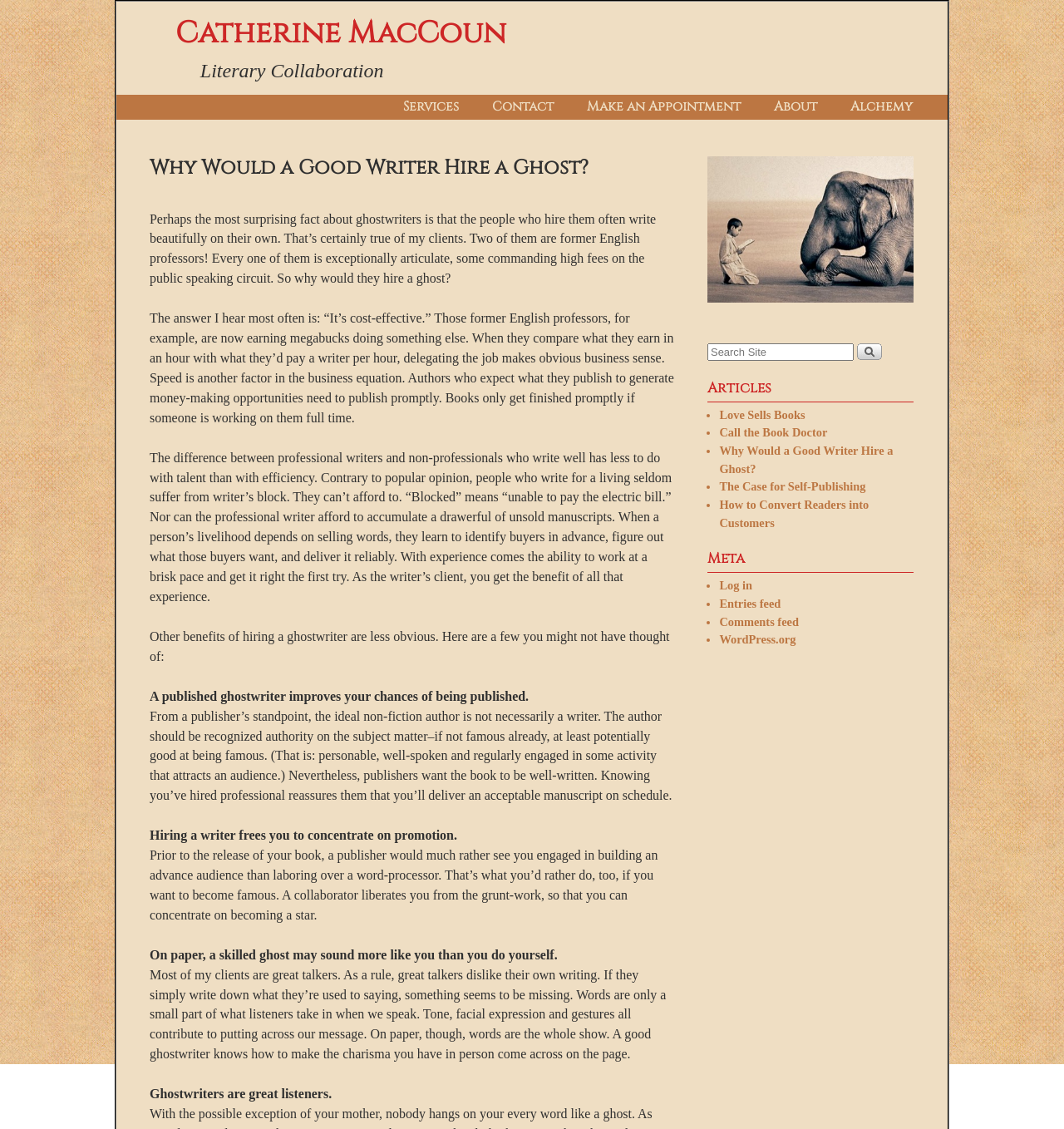Specify the bounding box coordinates of the element's area that should be clicked to execute the given instruction: "Click Case Study: Baystate Medical Center Case Management's Pursuit of Post-Acute Quality with CarePort". The coordinates should be four float numbers between 0 and 1, i.e., [left, top, right, bottom].

None